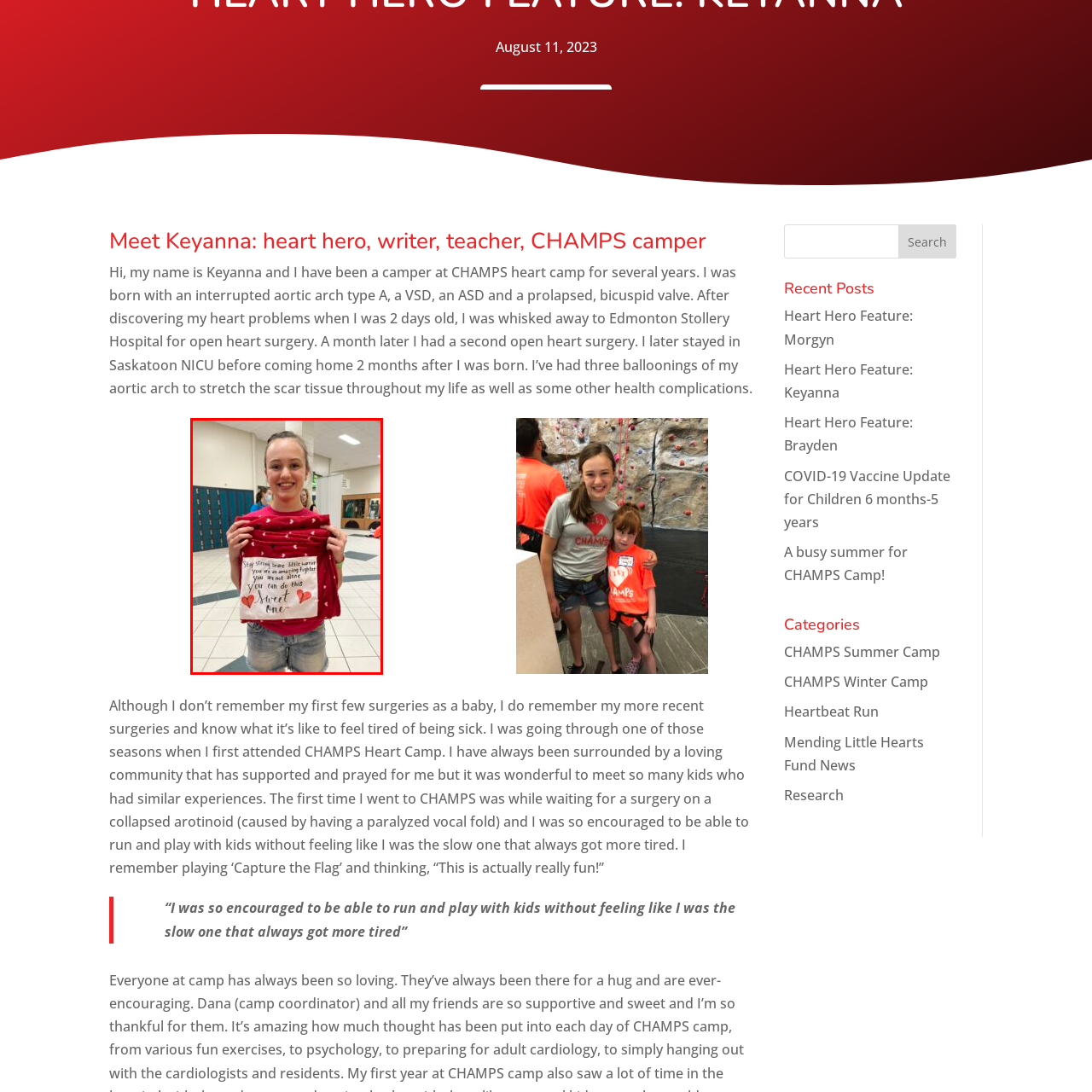Examine the content inside the red bounding box and offer a comprehensive answer to the following question using the details from the image: What type of gathering is taking place in the background?

The shadows of other participants in the background suggest a gathering aimed at fostering connections among children with shared experiences, such as those associated with the CHAMPS heart camp, where children can bond over their journeys and instill hope in one another.